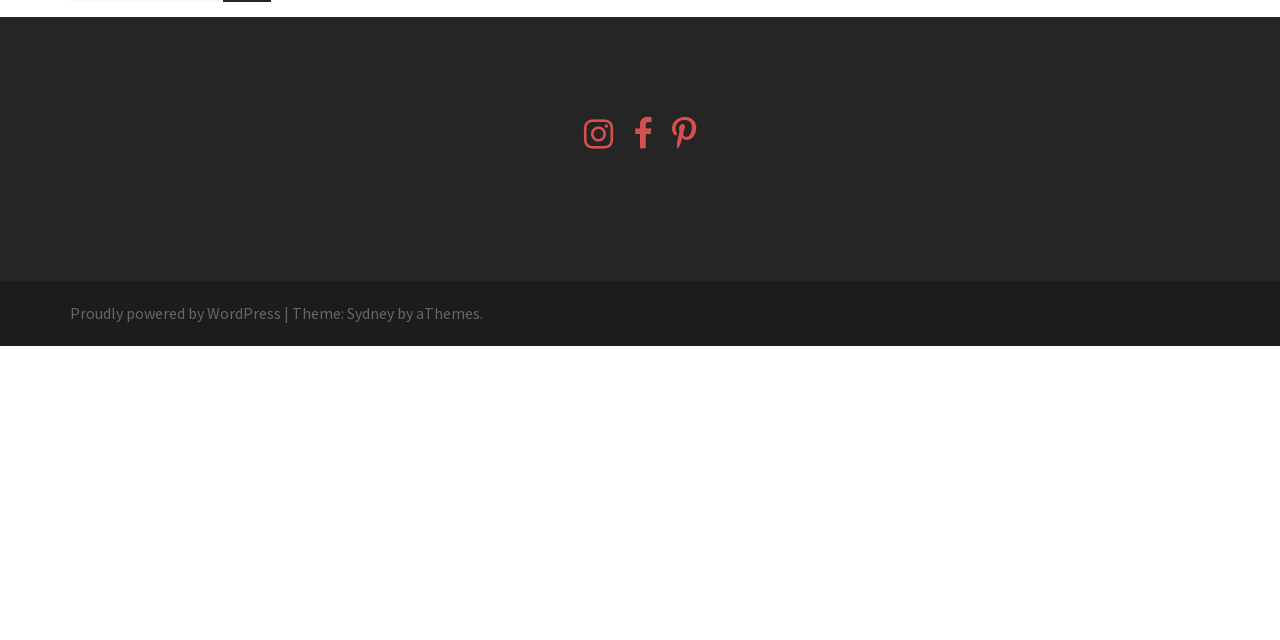From the webpage screenshot, predict the bounding box of the UI element that matches this description: "Proudly powered by WordPress".

[0.055, 0.473, 0.22, 0.505]